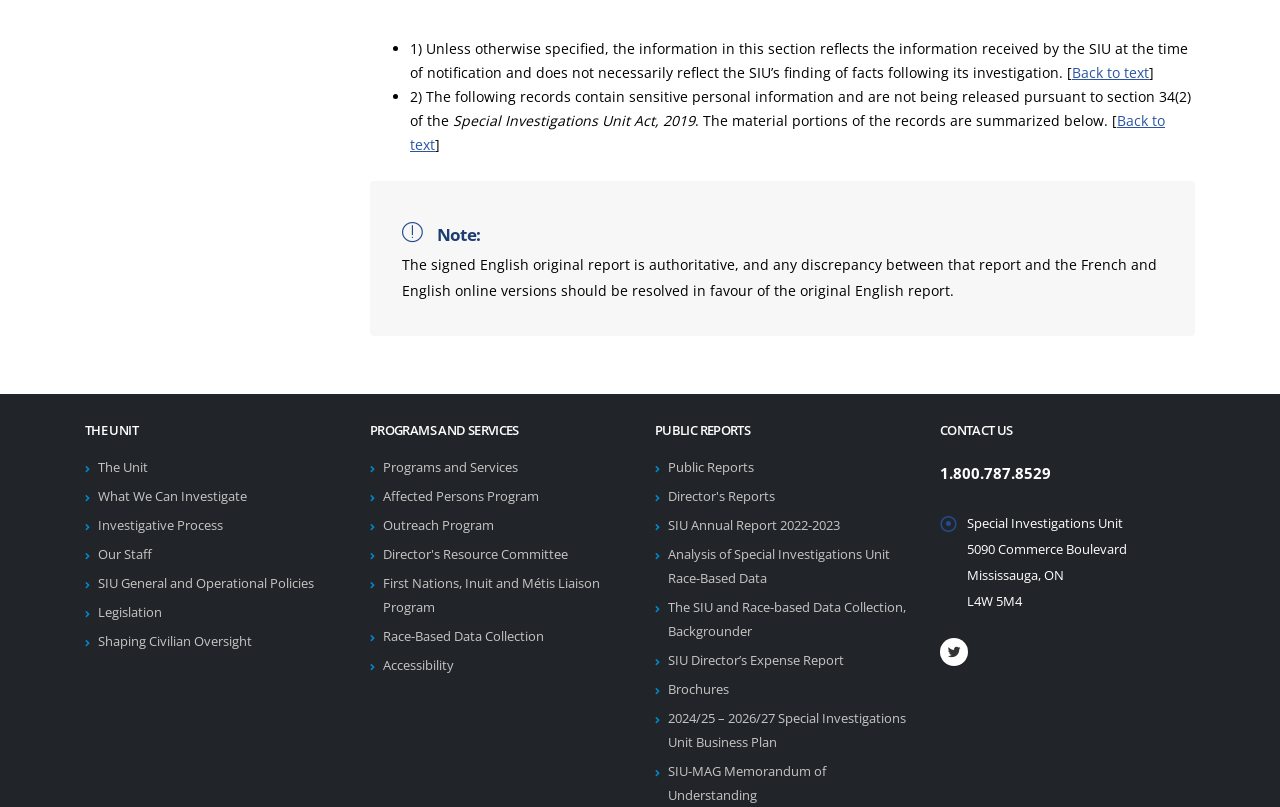Respond with a single word or phrase to the following question: What is the purpose of the Special Investigations Unit?

Investigate